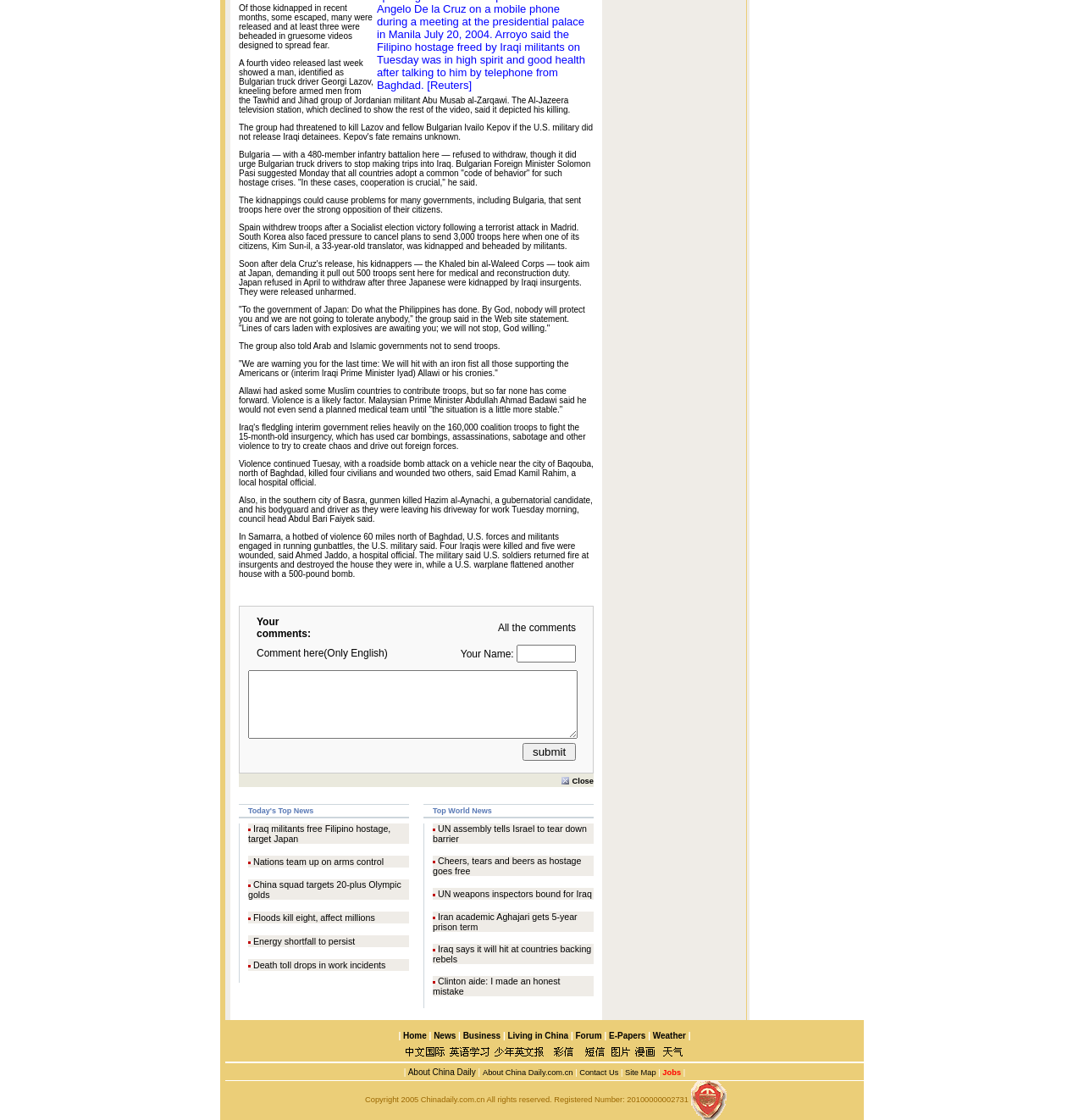Respond to the question below with a single word or phrase: What is the purpose of the comment section?

To allow users to comment